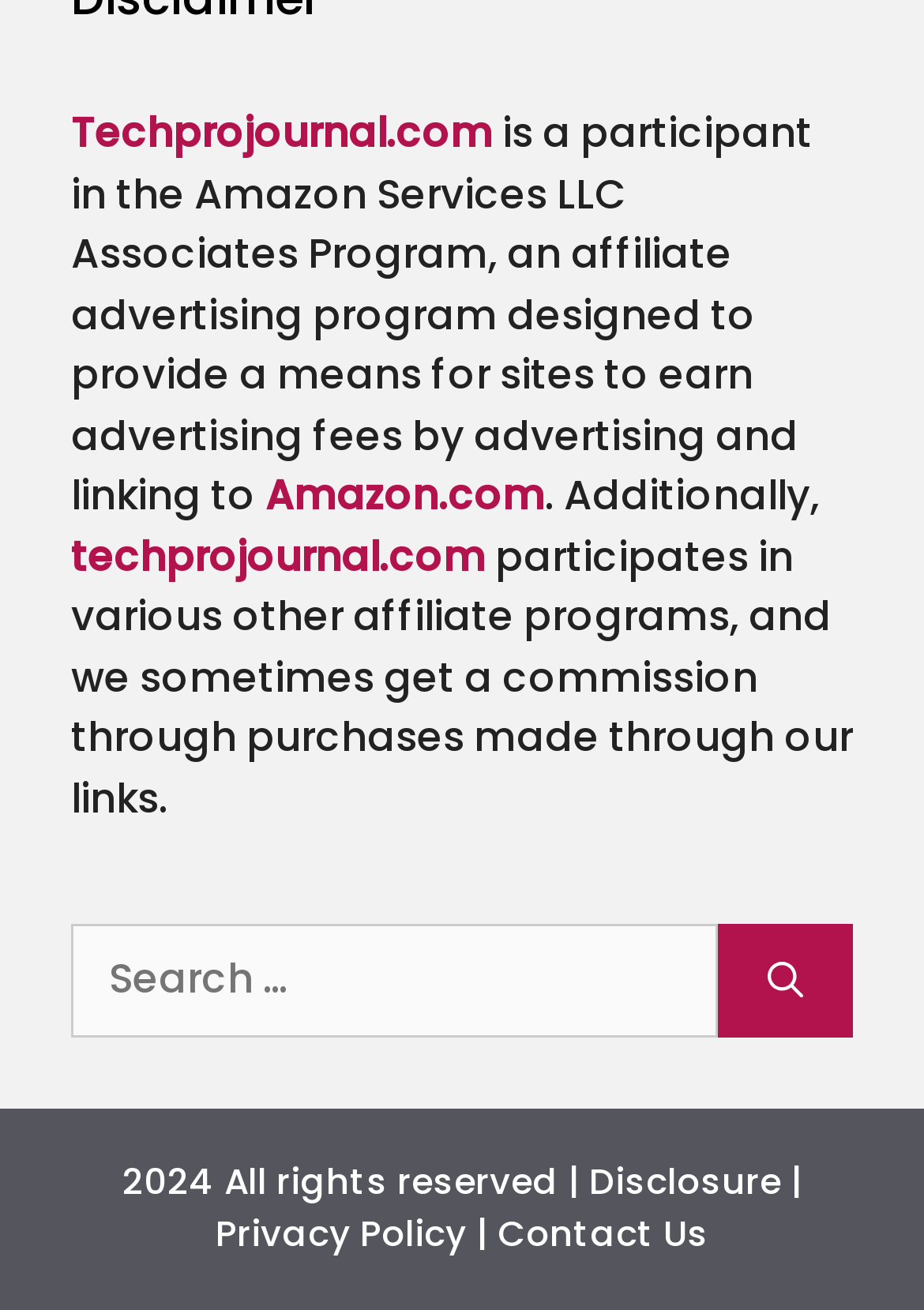Provide a short, one-word or phrase answer to the question below:
What is the name of the website?

Techprojournal.com